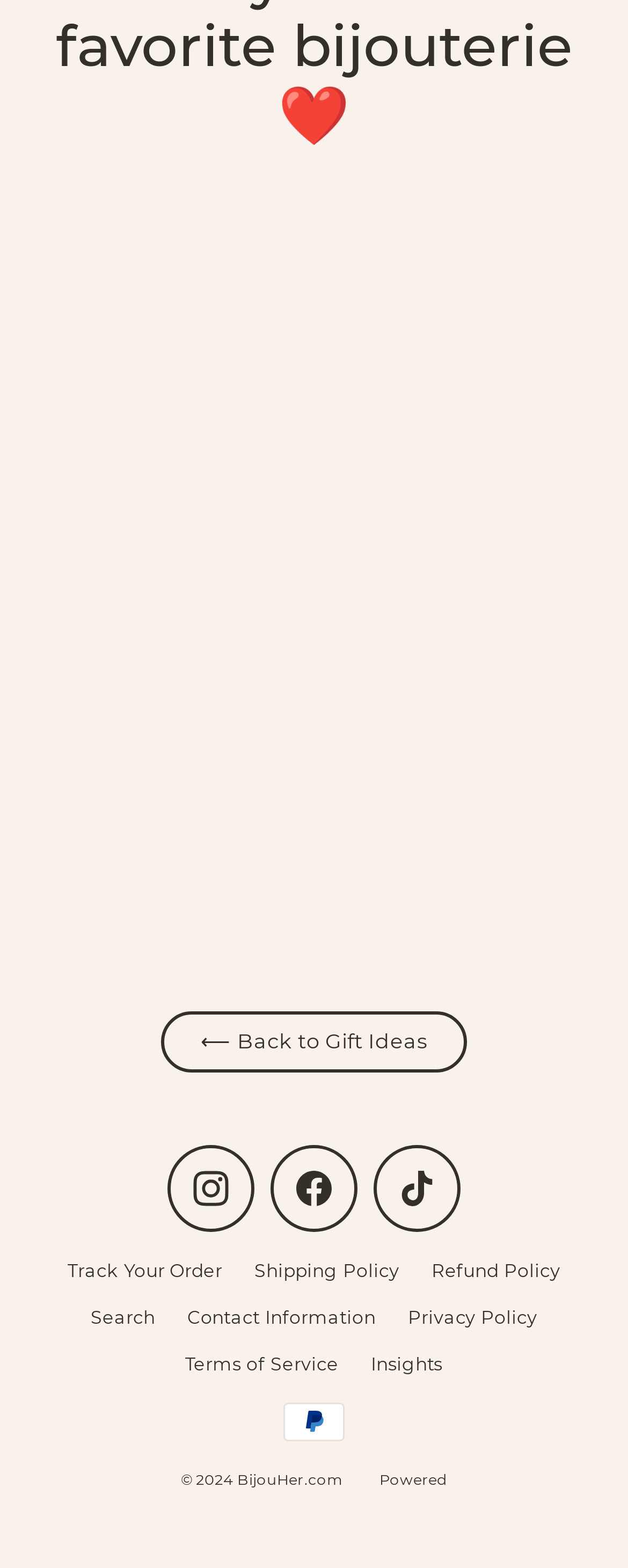Identify the bounding box coordinates of the area you need to click to perform the following instruction: "go back to gift ideas".

[0.256, 0.645, 0.744, 0.684]